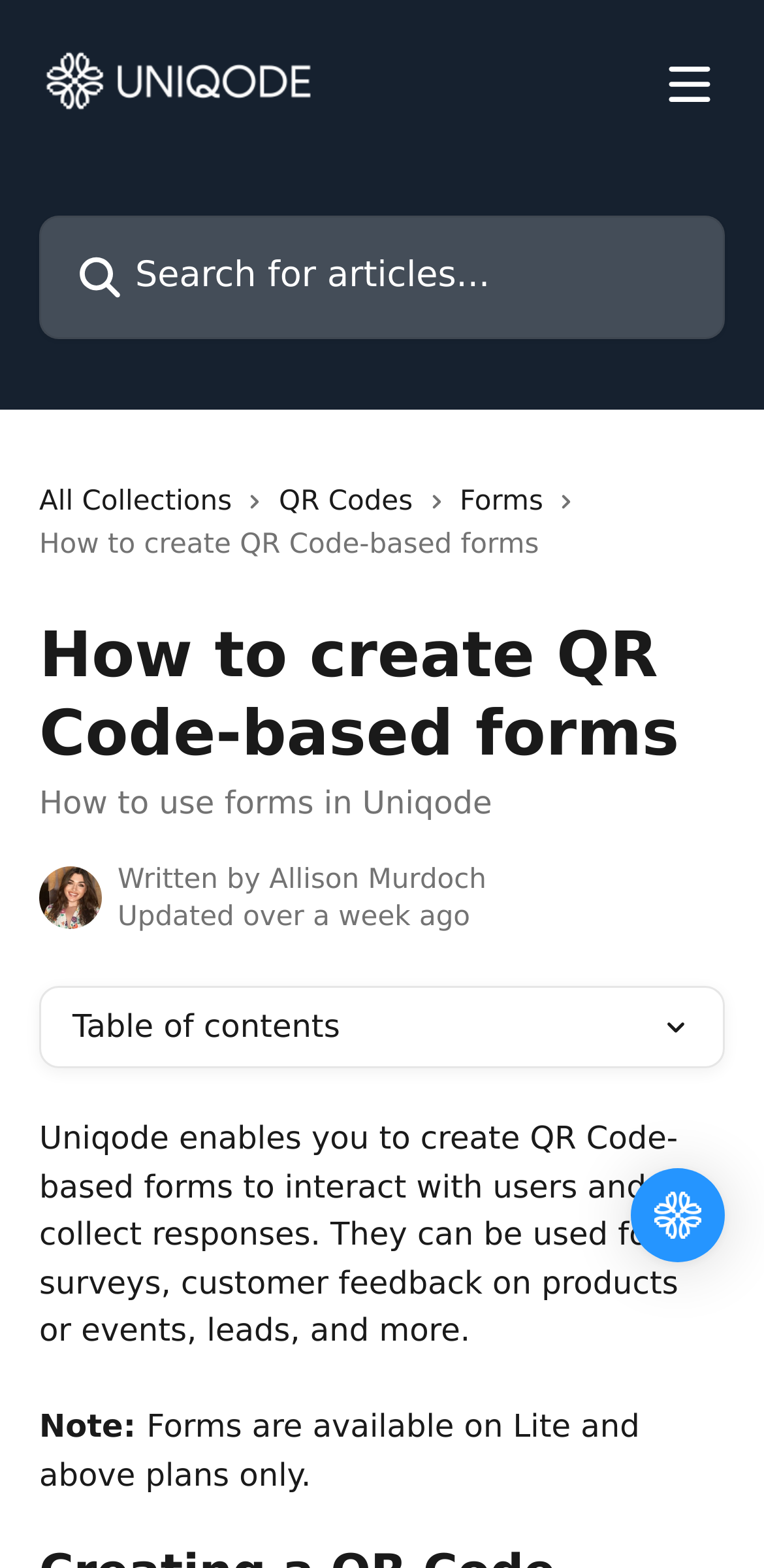What is the function of the button in the top right corner?
Could you give a comprehensive explanation in response to this question?

I found the function of the button by looking at the text associated with the button, which says 'Open menu', indicating that it is used to open a menu.